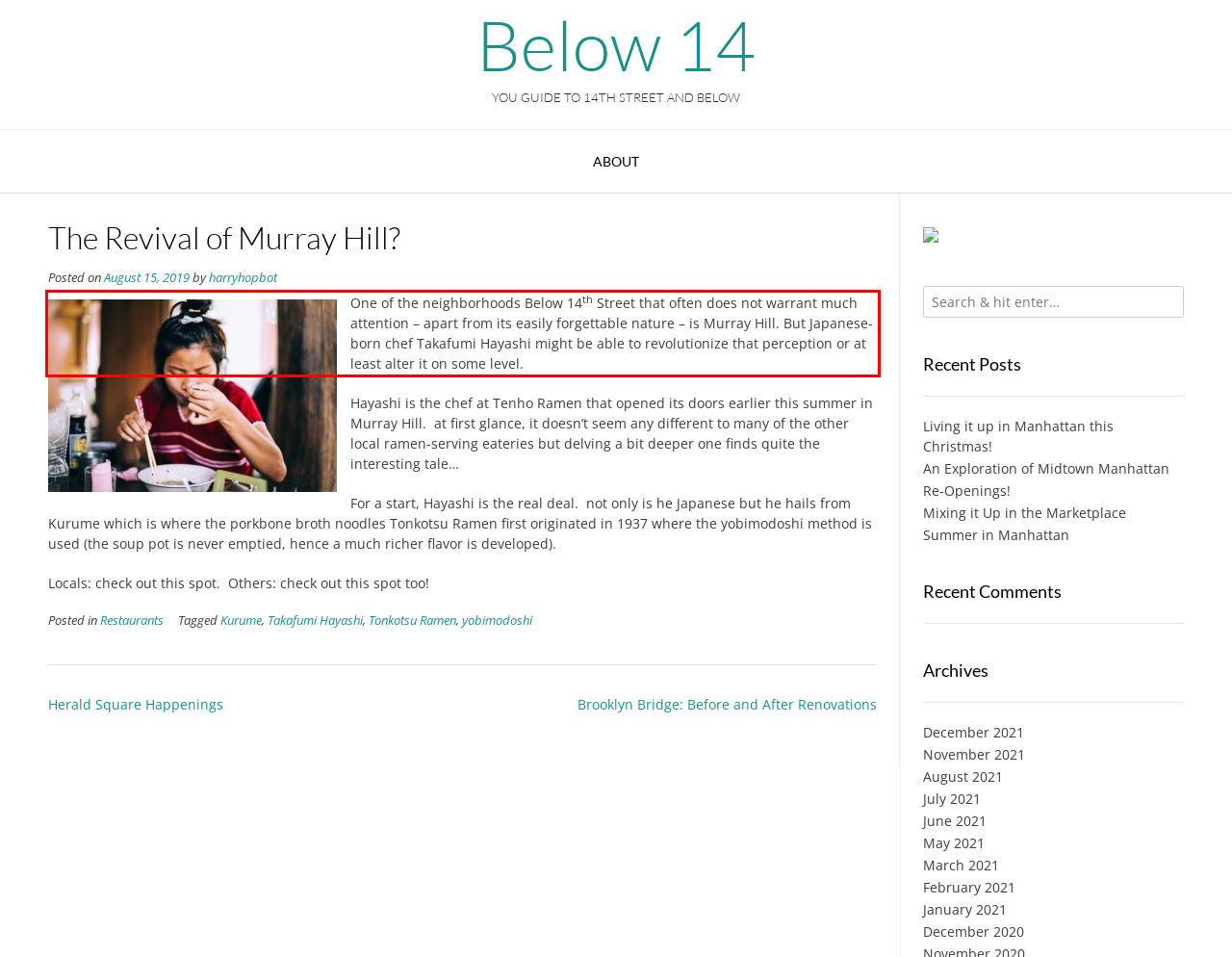Analyze the webpage screenshot and use OCR to recognize the text content in the red bounding box.

One of the neighborhoods Below 14th Street that often does not warrant much attention – apart from its easily forgettable nature – is Murray Hill. But Japanese-born chef Takafumi Hayashi might be able to revolutionize that perception or at least alter it on some level.